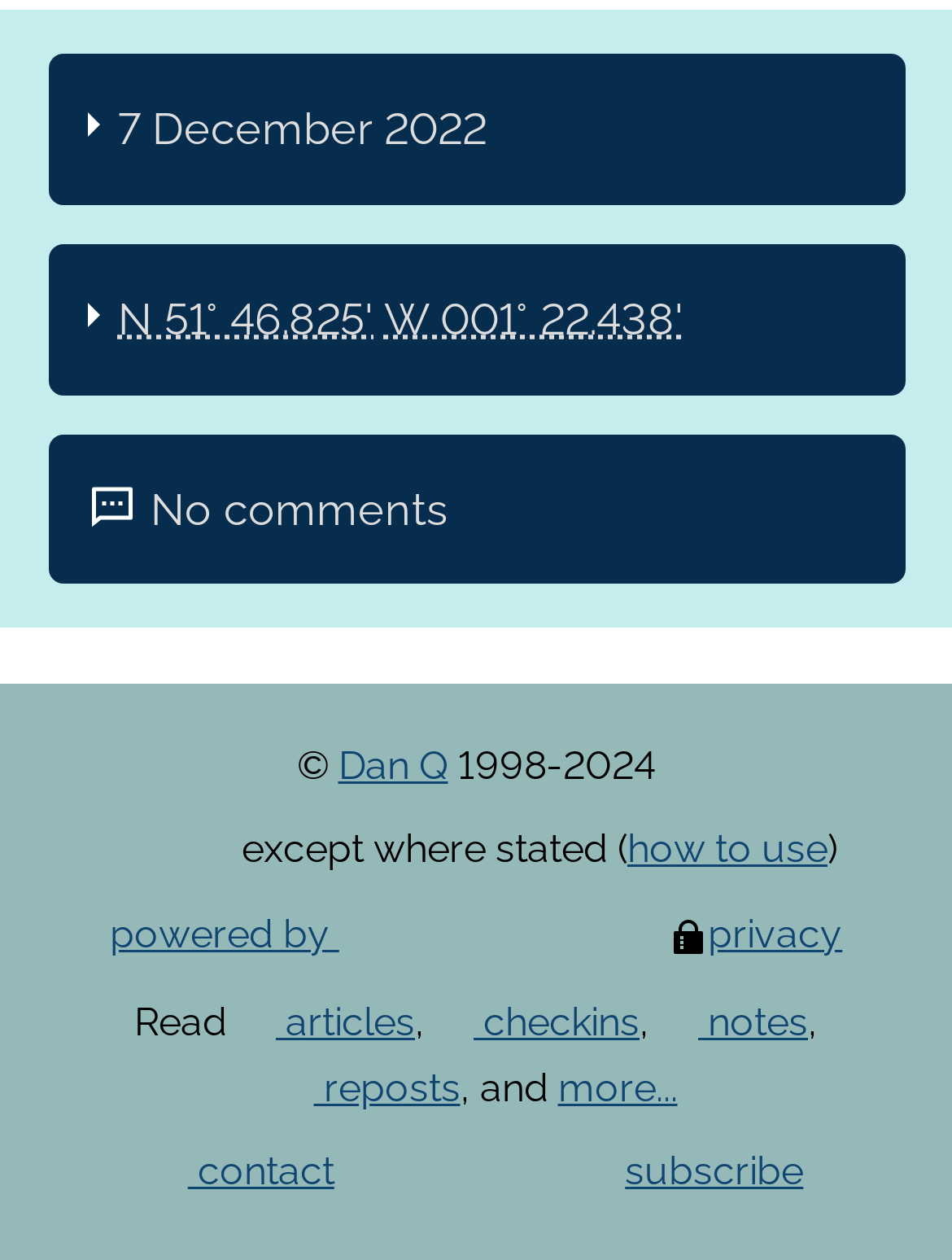What is the author's name?
Based on the screenshot, provide a one-word or short-phrase response.

Dan Q